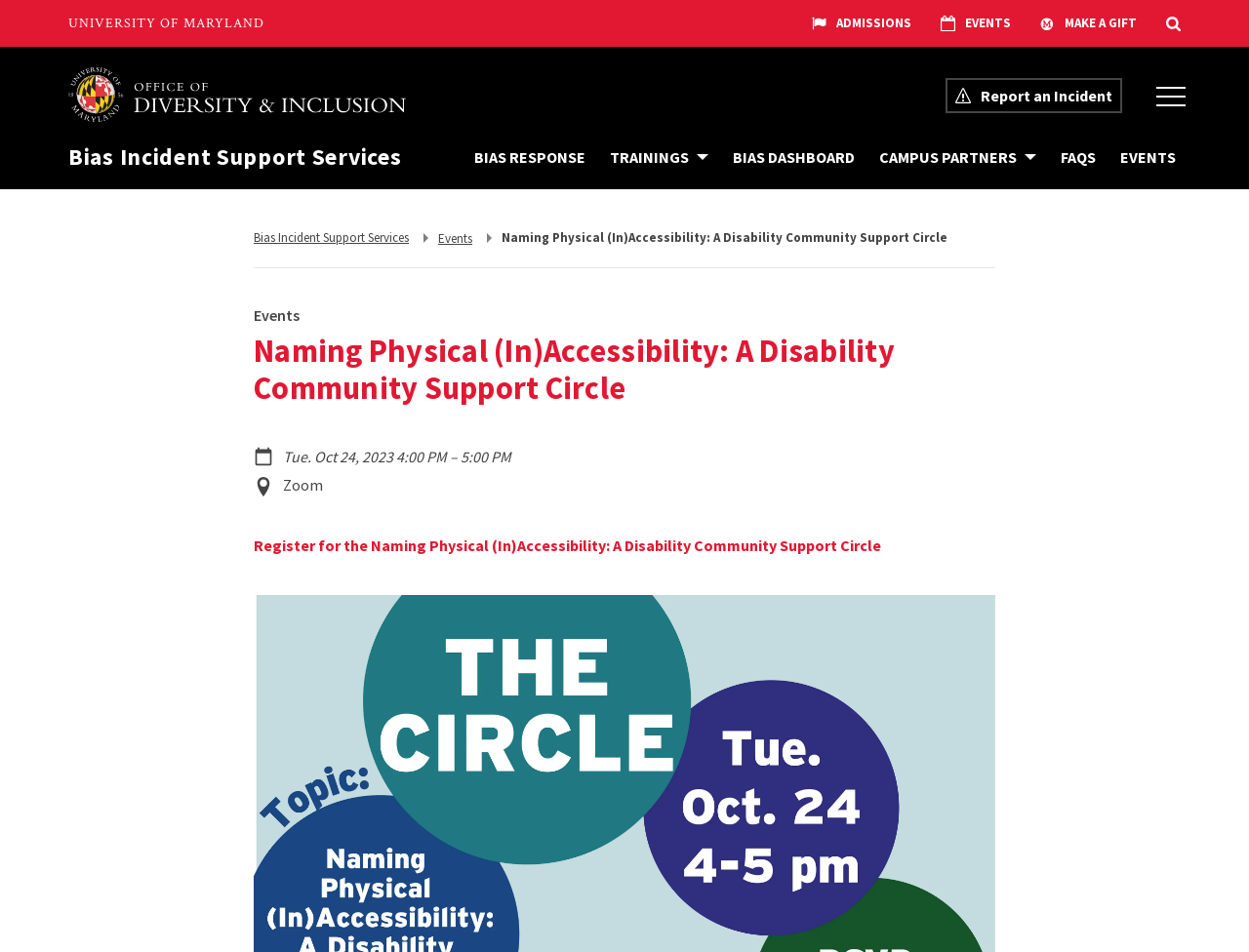Identify the bounding box coordinates of the element that should be clicked to fulfill this task: "Click the UNIVERSITY OF MARYLAND link". The coordinates should be provided as four float numbers between 0 and 1, i.e., [left, top, right, bottom].

[0.055, 0.006, 0.212, 0.043]